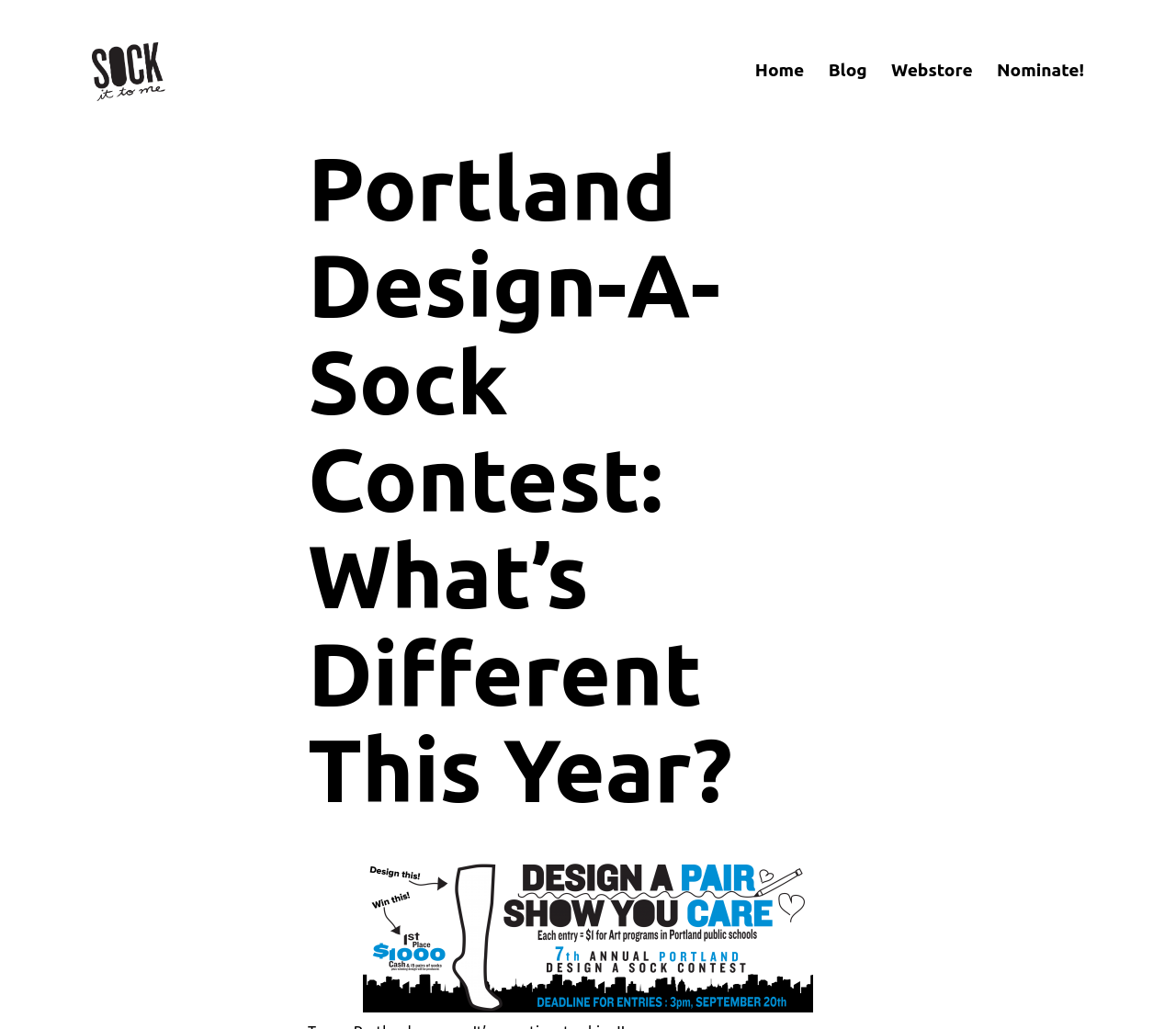How many menu items are in the primary navigation?
Use the information from the image to give a detailed answer to the question.

I counted the number of link elements within the navigation element with the description 'Primary menu'. There are four link elements with the texts 'Home', 'Blog', 'Webstore', and 'Nominate!', which suggests that there are four menu items in the primary navigation.